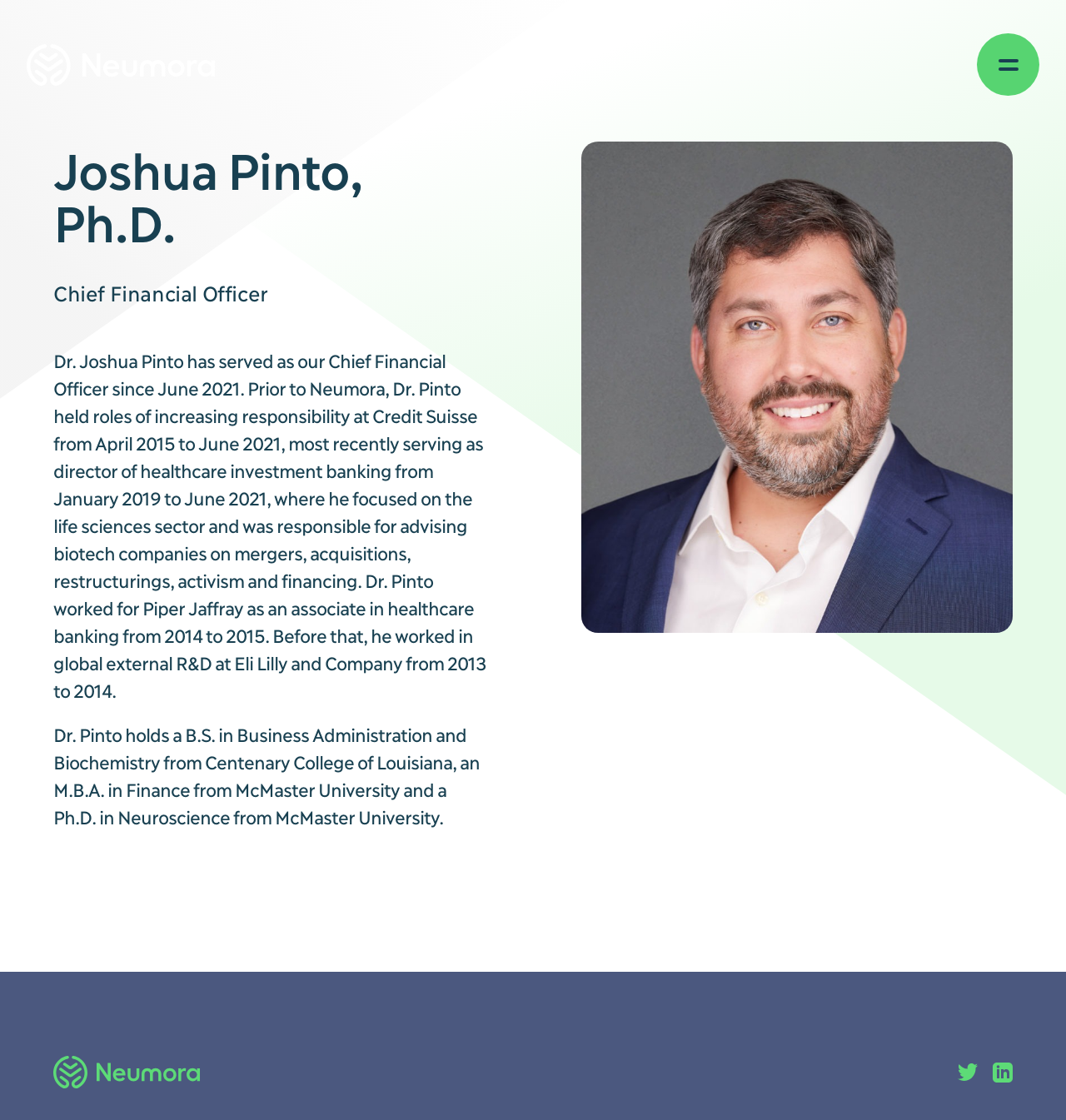Please find the bounding box coordinates of the element that you should click to achieve the following instruction: "Open navigation". The coordinates should be presented as four float numbers between 0 and 1: [left, top, right, bottom].

[0.916, 0.03, 0.975, 0.086]